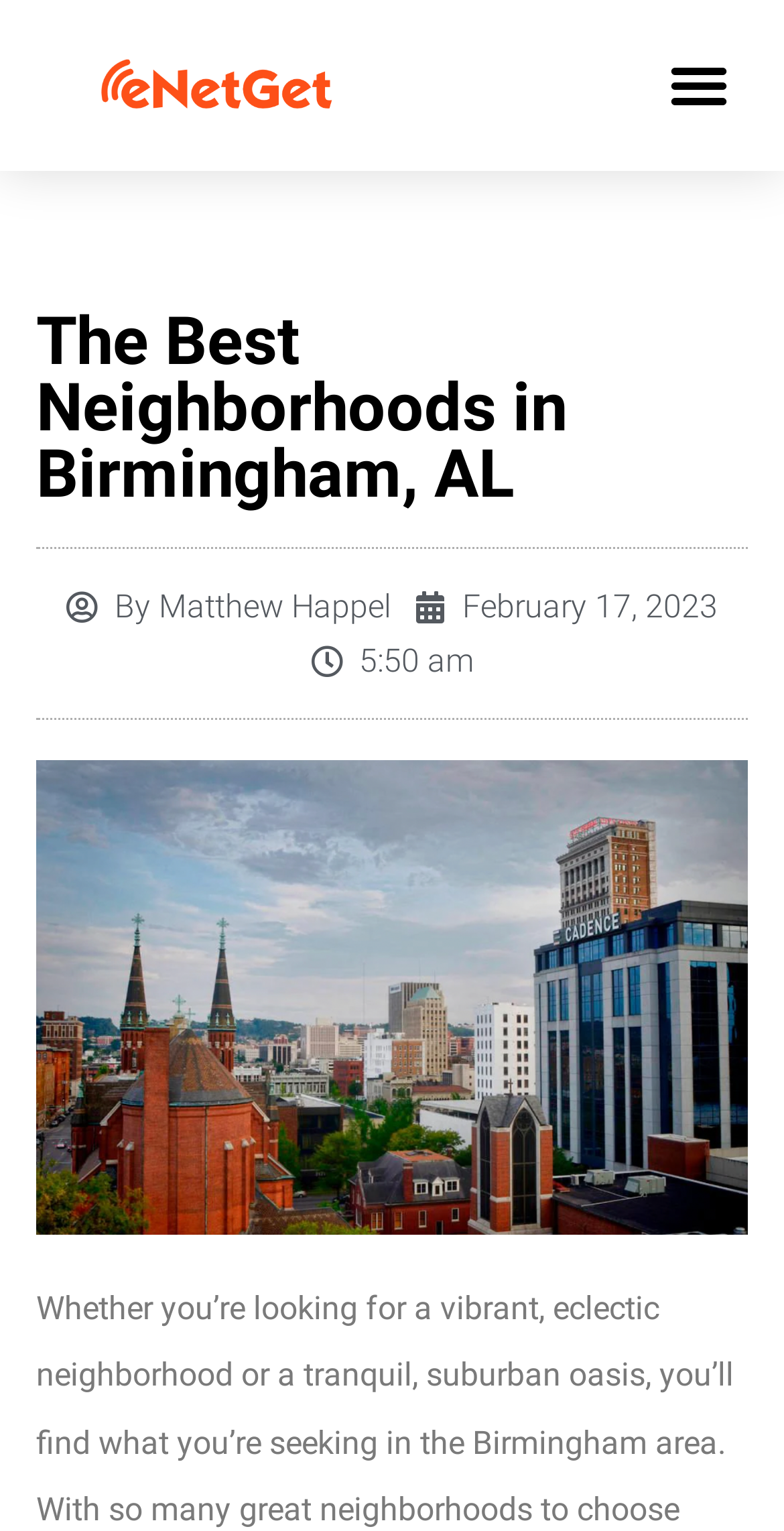For the following element description, predict the bounding box coordinates in the format (top-left x, top-left y, bottom-right x, bottom-right y). All values should be floating point numbers between 0 and 1. Description: alt="eNetGet Logo"

[0.051, 0.035, 0.5, 0.076]